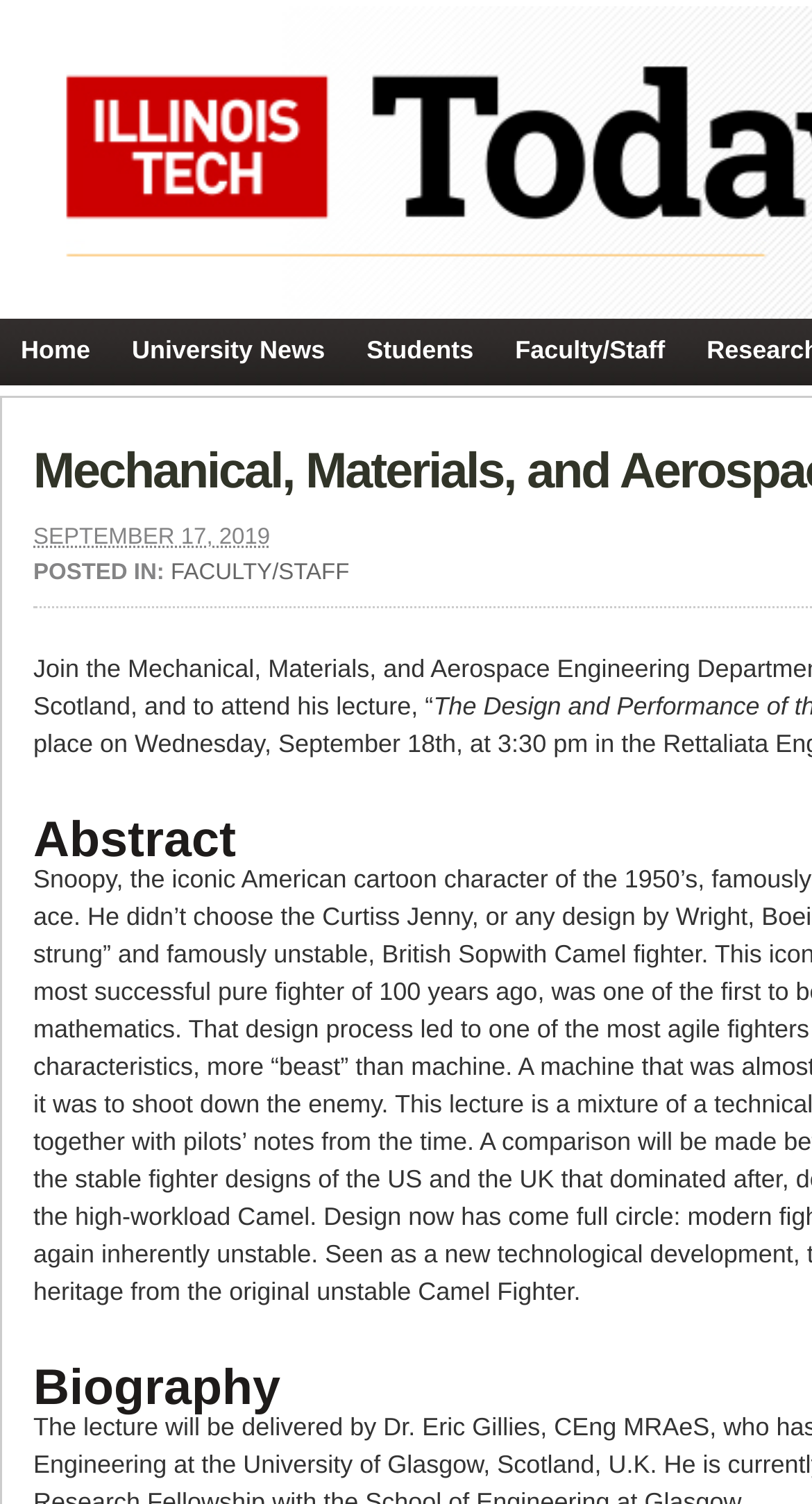Please reply with a single word or brief phrase to the question: 
What is the time of the seminar?

15:14:48